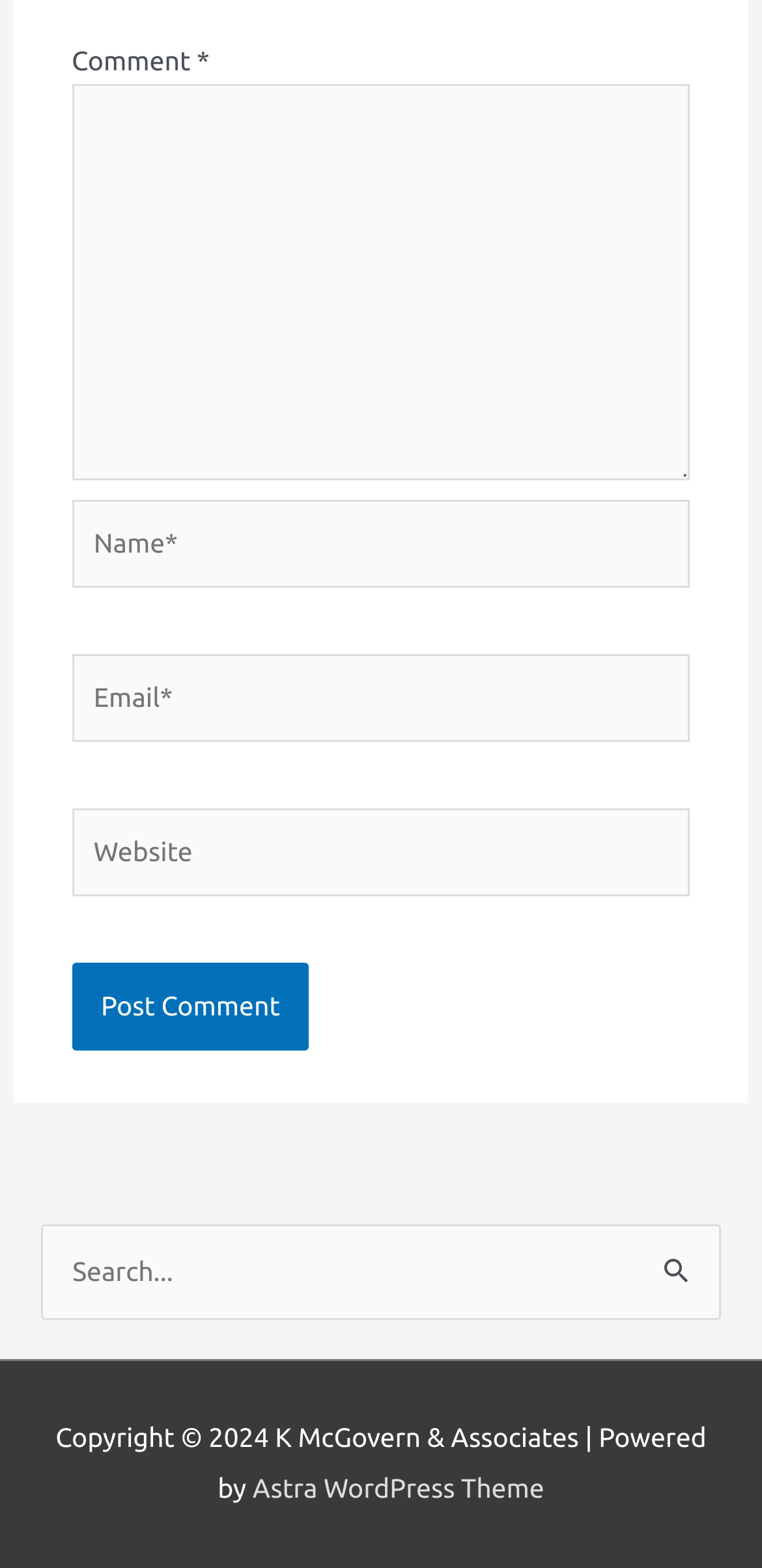What is the purpose of the textbox labeled 'Comment'?
Using the image, respond with a single word or phrase.

To input a comment